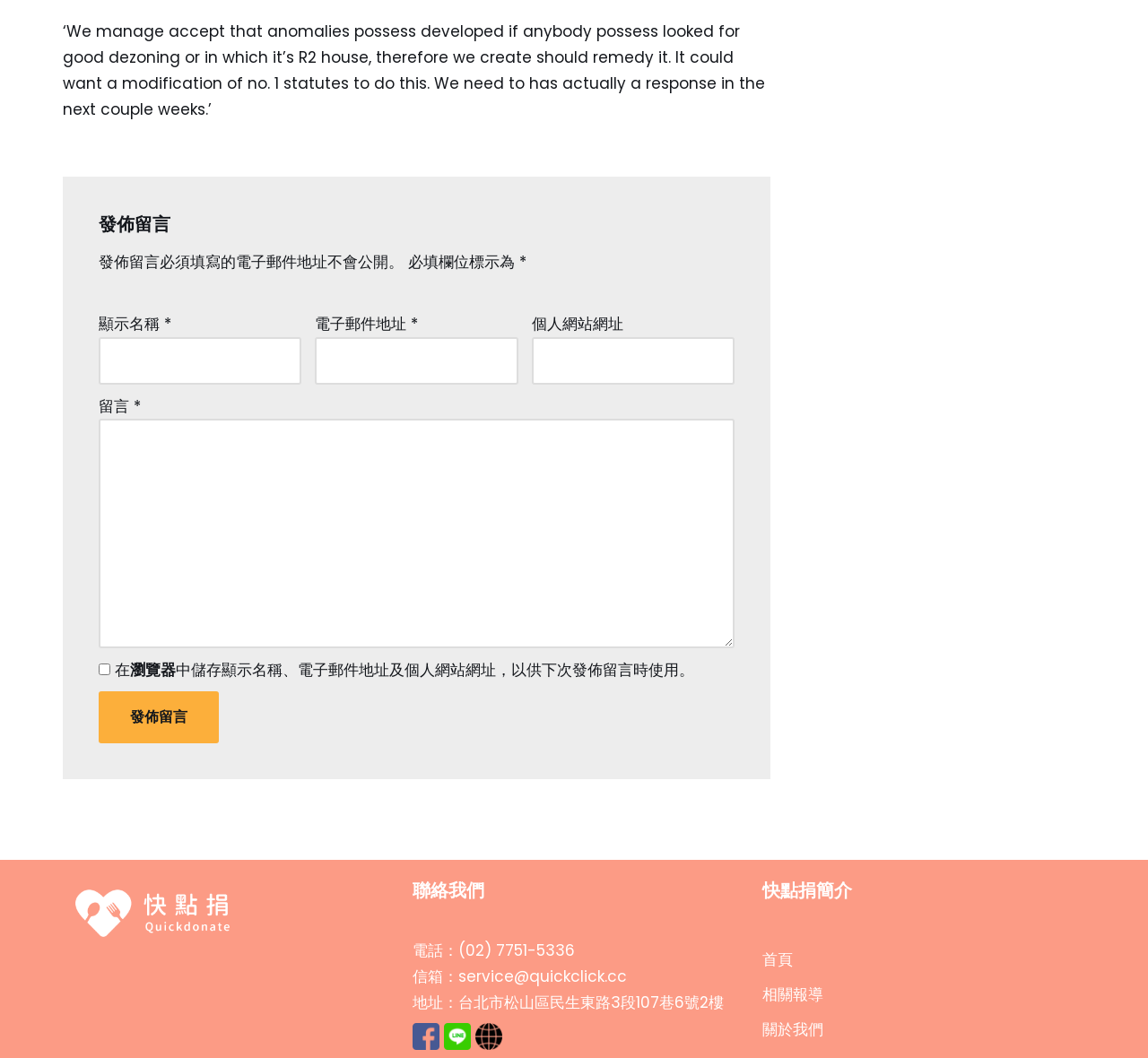Determine the bounding box for the HTML element described here: "關於我們". The coordinates should be given as [left, top, right, bottom] with each number being a float between 0 and 1.

[0.664, 0.963, 0.717, 0.983]